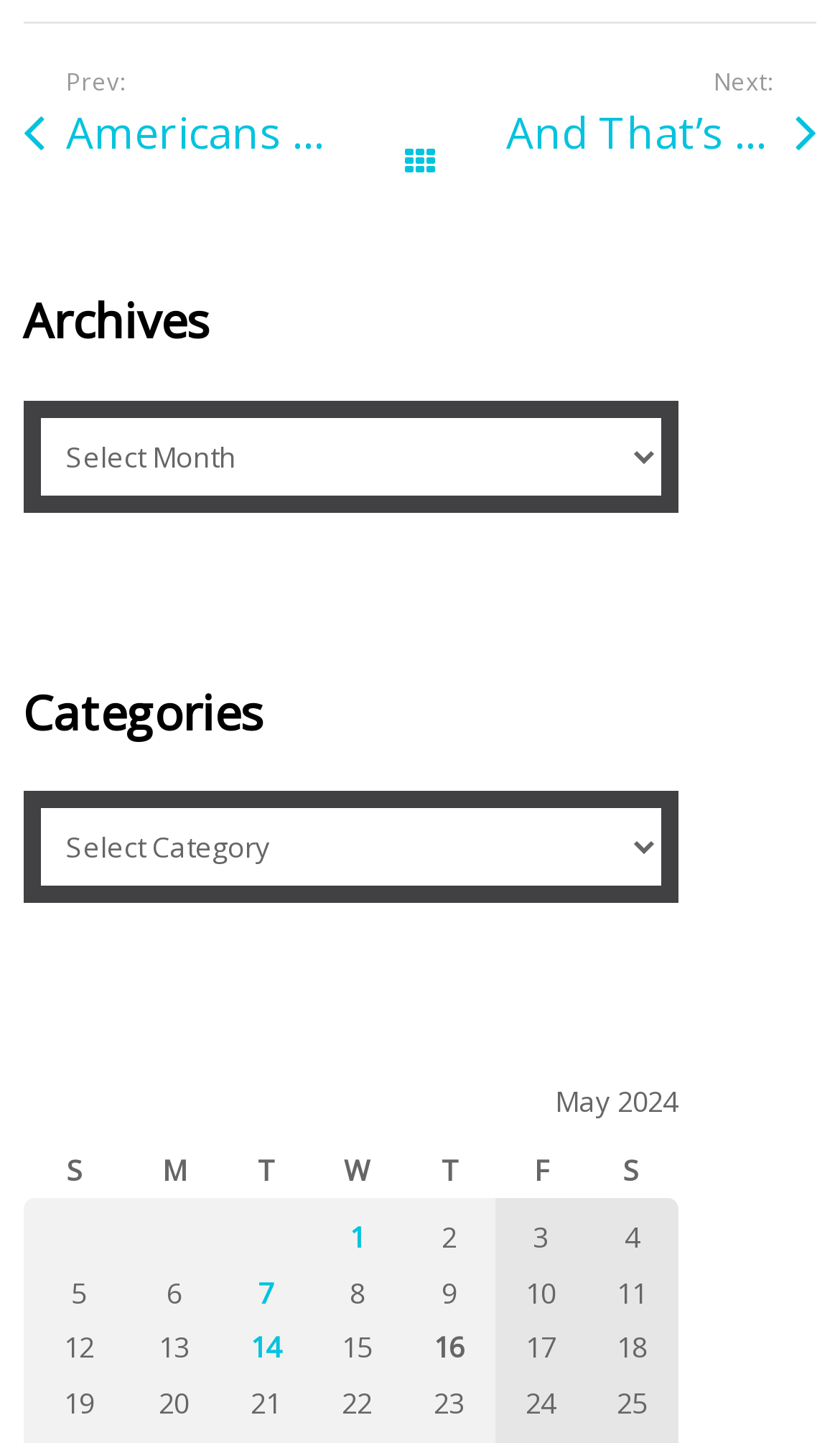How many posts are there on this webpage?
Examine the webpage screenshot and provide an in-depth answer to the question.

I can see a grid of posts on the webpage, with each row representing a post. By counting the number of rows, I can see that there are 25 posts on this webpage.